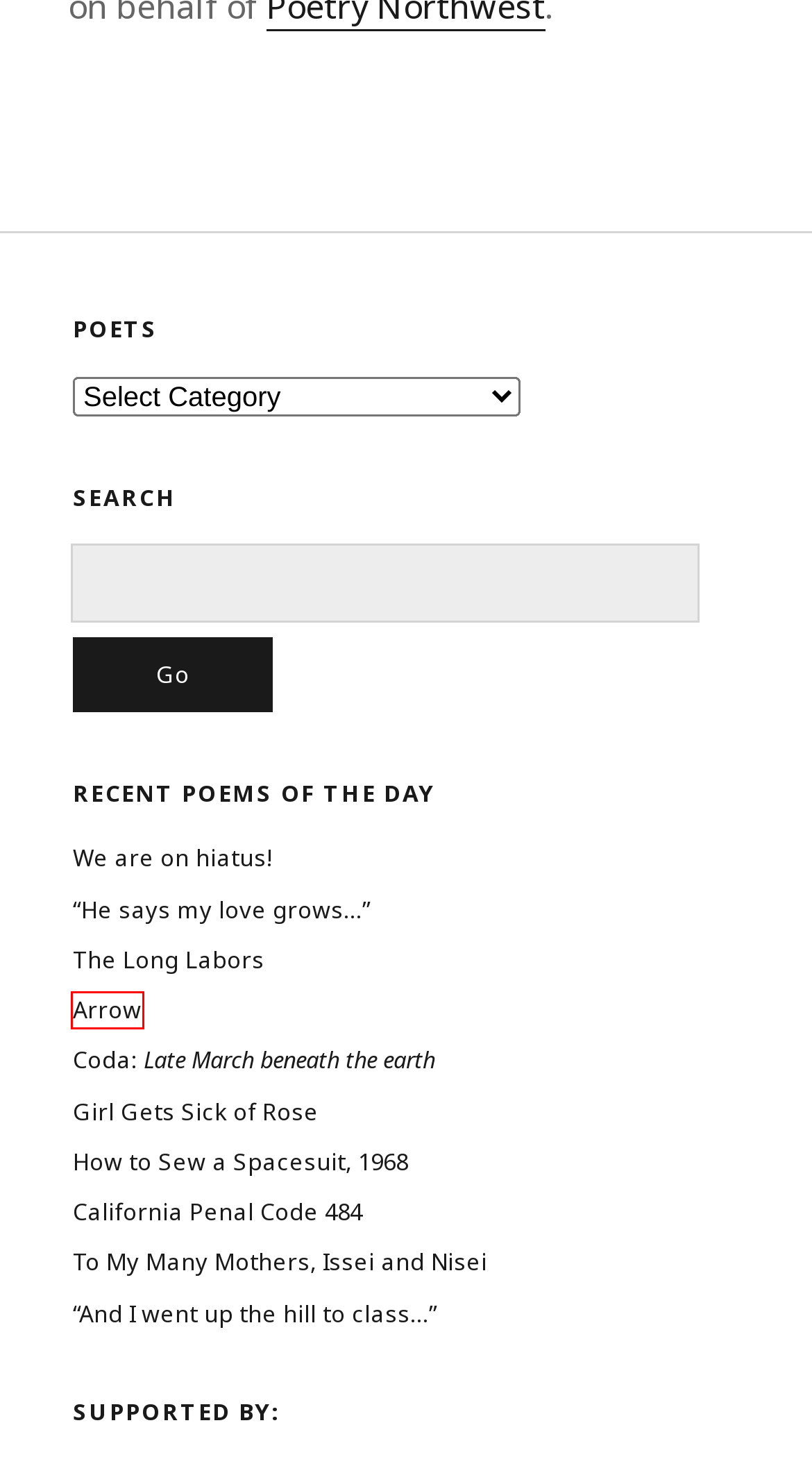Given a screenshot of a webpage with a red bounding box around an element, choose the most appropriate webpage description for the new page displayed after clicking the element within the bounding box. Here are the candidates:
A. “He says my love grows…” – Vandal Poem of the Day
B. Arrow – Vandal Poem of the Day
C. California Penal Code 484 – Vandal Poem of the Day
D. The Long Labors – Vandal Poem of the Day
E. Coda: Late March beneath the earth – Vandal Poem of the Day
F. “And I went up the hill to class…” – Vandal Poem of the Day
G. We are on hiatus! – Vandal Poem of the Day
H. To My Many Mothers, Issei and Nisei – Vandal Poem of the Day

B